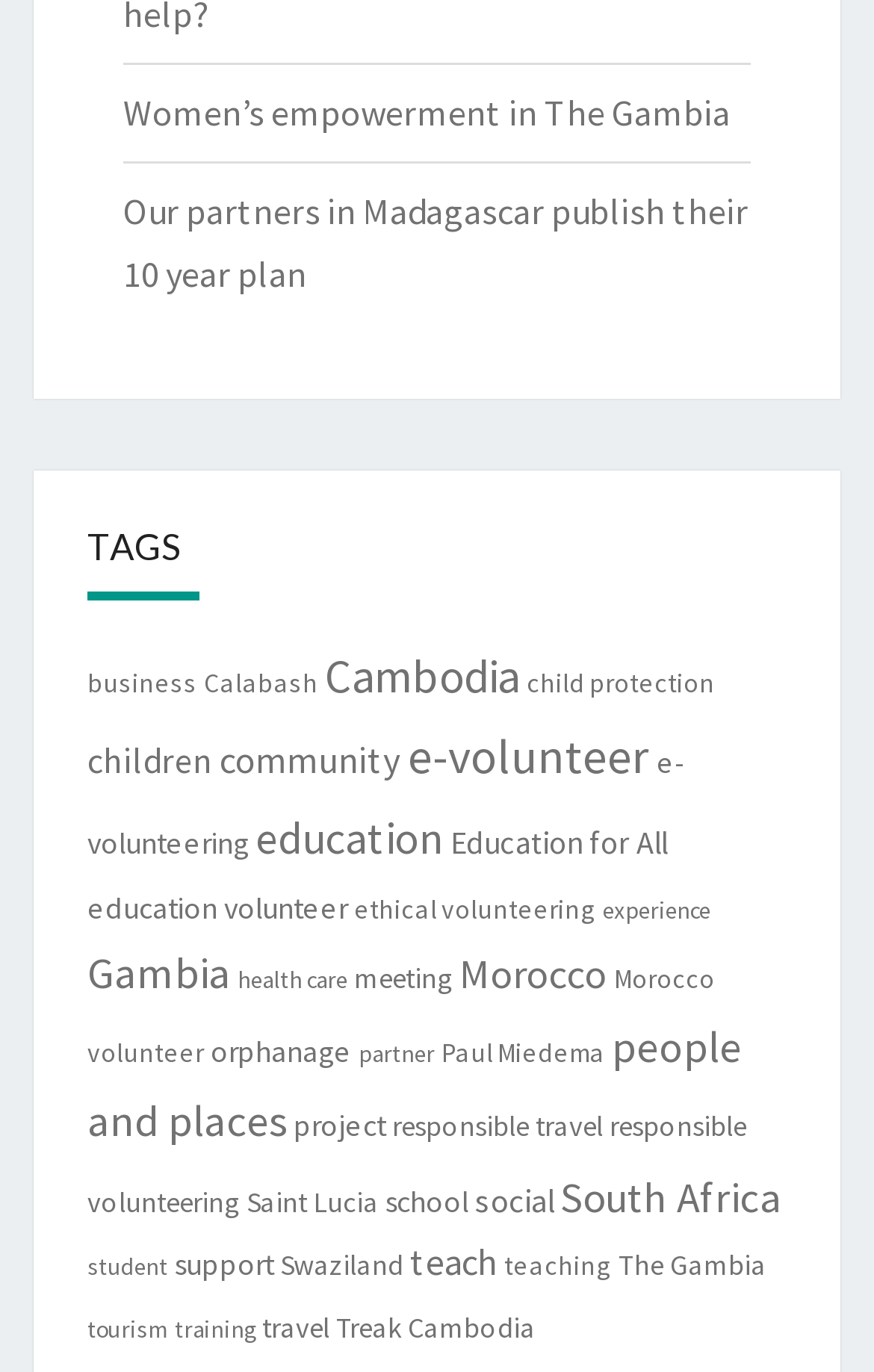What is the most popular country for volunteering?
Refer to the image and provide a one-word or short phrase answer.

Cambodia